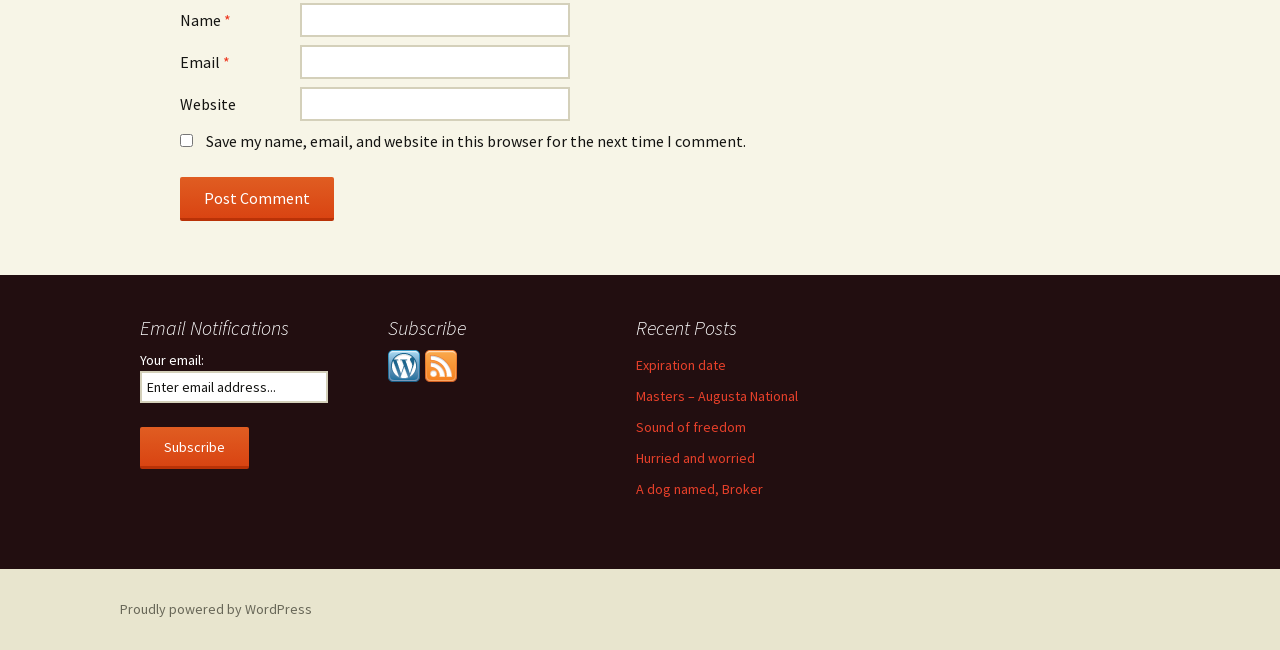Please identify the bounding box coordinates of the clickable region that I should interact with to perform the following instruction: "Post a comment". The coordinates should be expressed as four float numbers between 0 and 1, i.e., [left, top, right, bottom].

[0.141, 0.272, 0.261, 0.34]